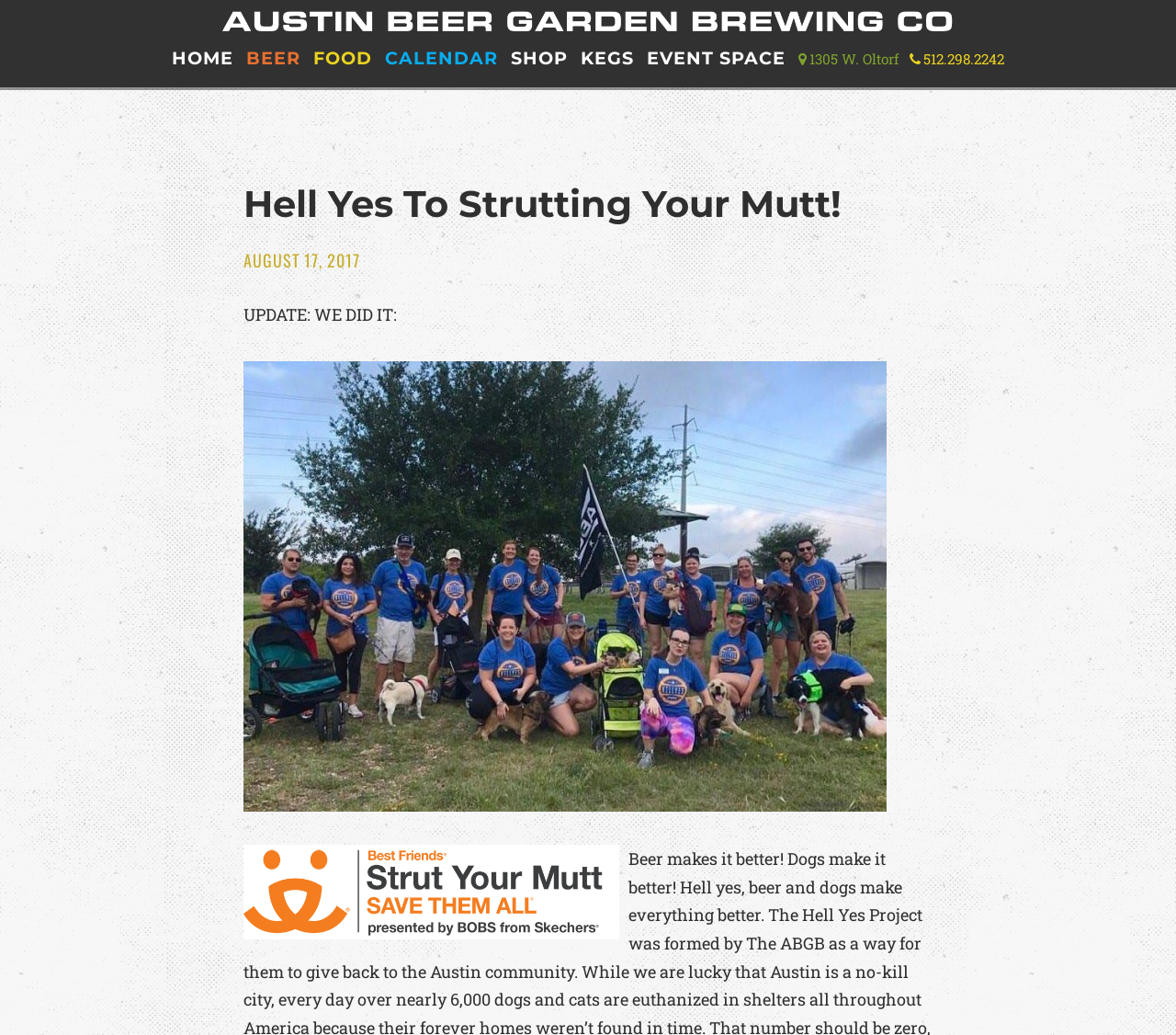Using the webpage screenshot, locate the HTML element that fits the following description and provide its bounding box: "Calendar".

[0.327, 0.03, 0.423, 0.084]